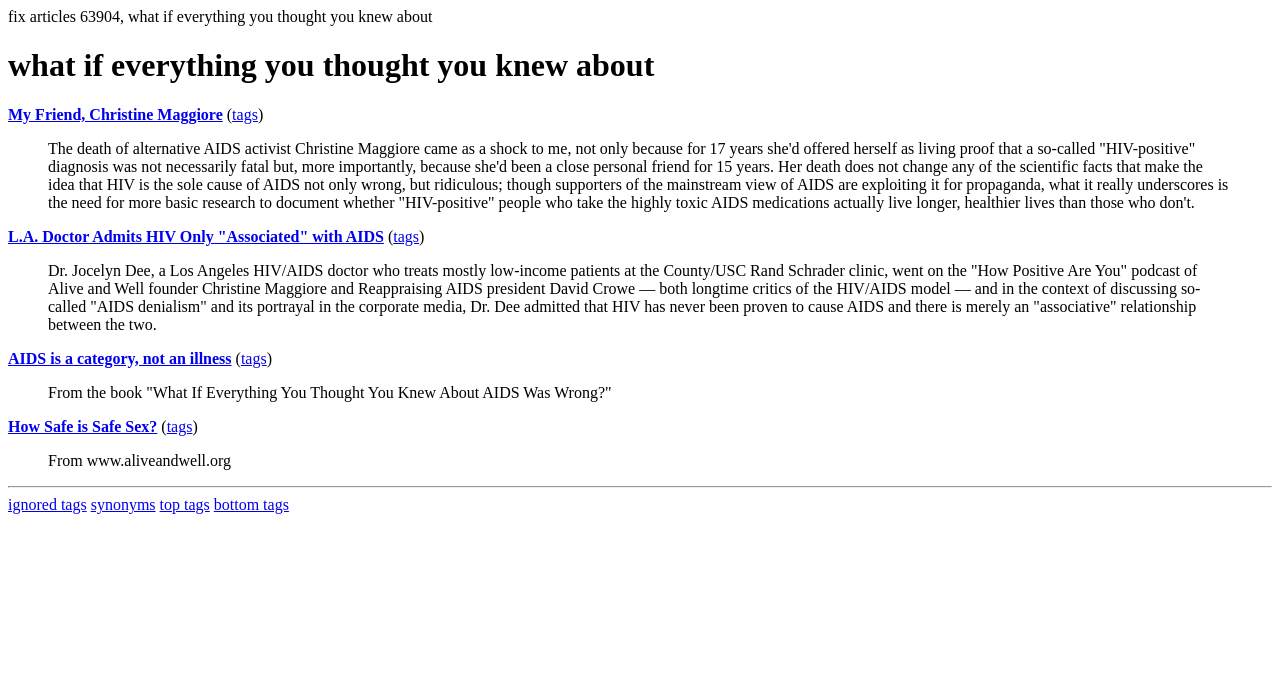What is the purpose of the links at the bottom of the webpage?
Based on the image, provide a one-word or brief-phrase response.

Tag navigation